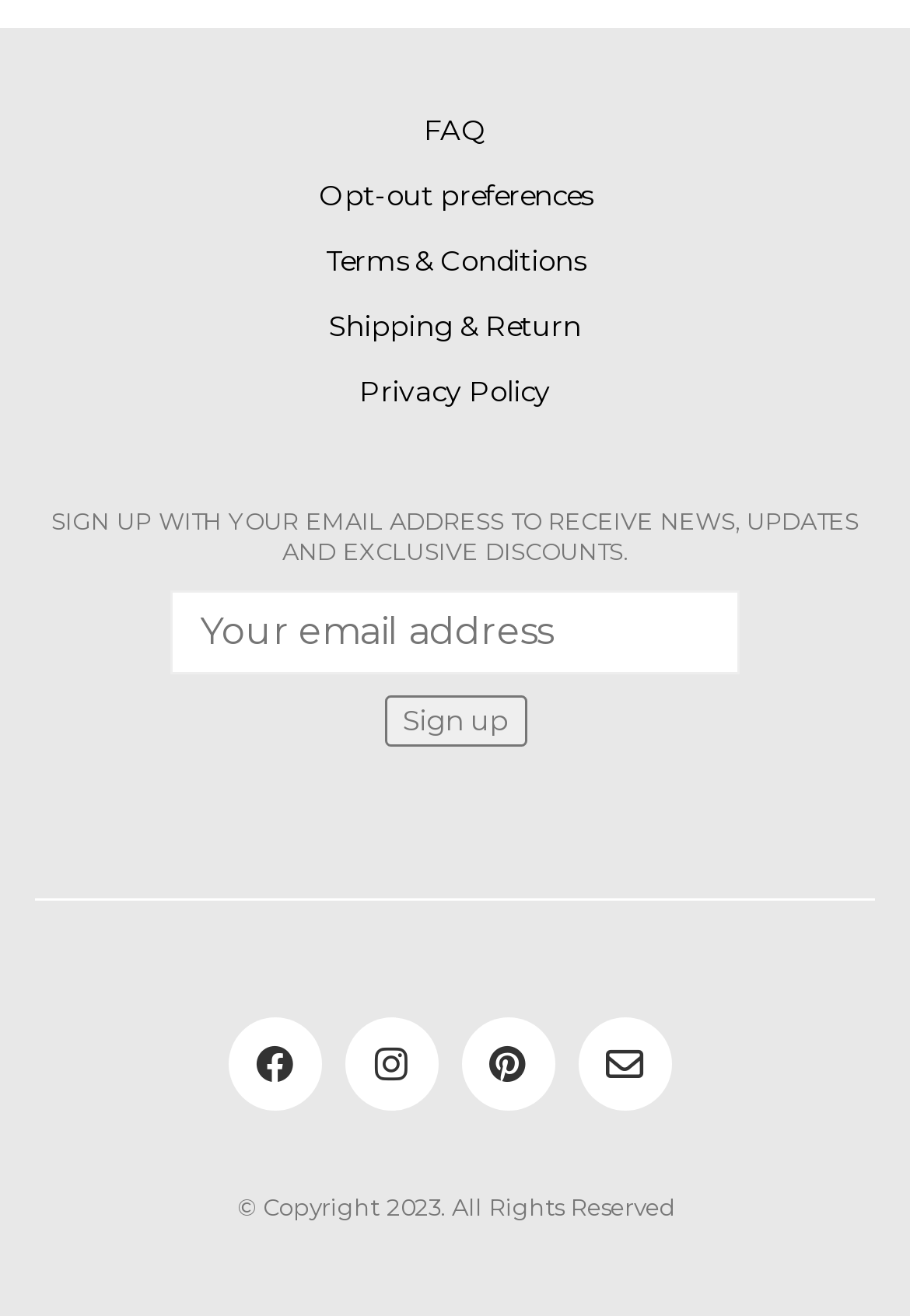Respond to the question below with a single word or phrase:
What is the copyright year?

2023